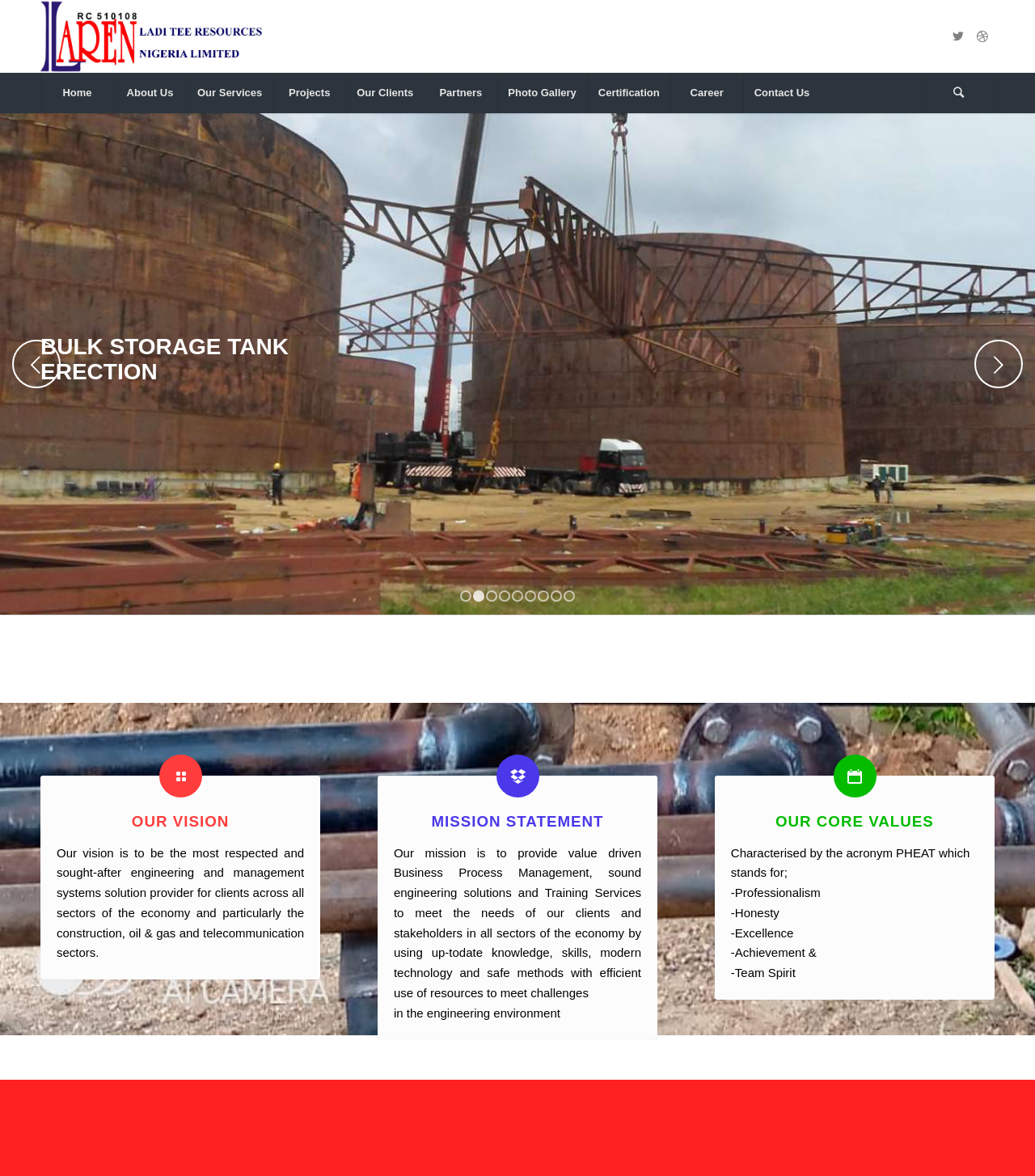For the given element description GET A QUOTE, determine the bounding box coordinates of the UI element. The coordinates should follow the format (top-left x, top-left y, bottom-right x, bottom-right y) and be within the range of 0 to 1.

[0.841, 0.959, 0.961, 0.993]